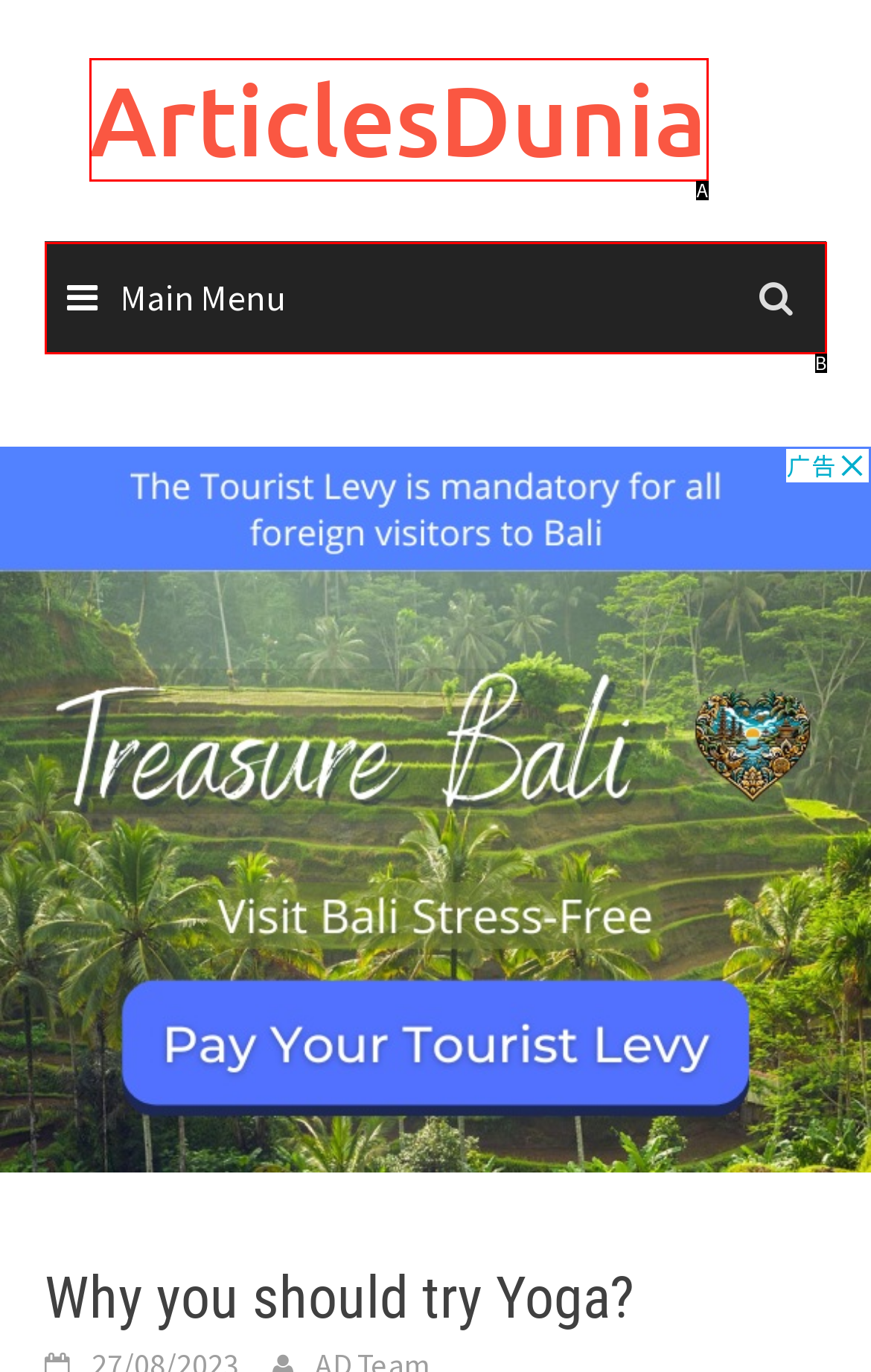Find the UI element described as: Learn more
Reply with the letter of the appropriate option.

None